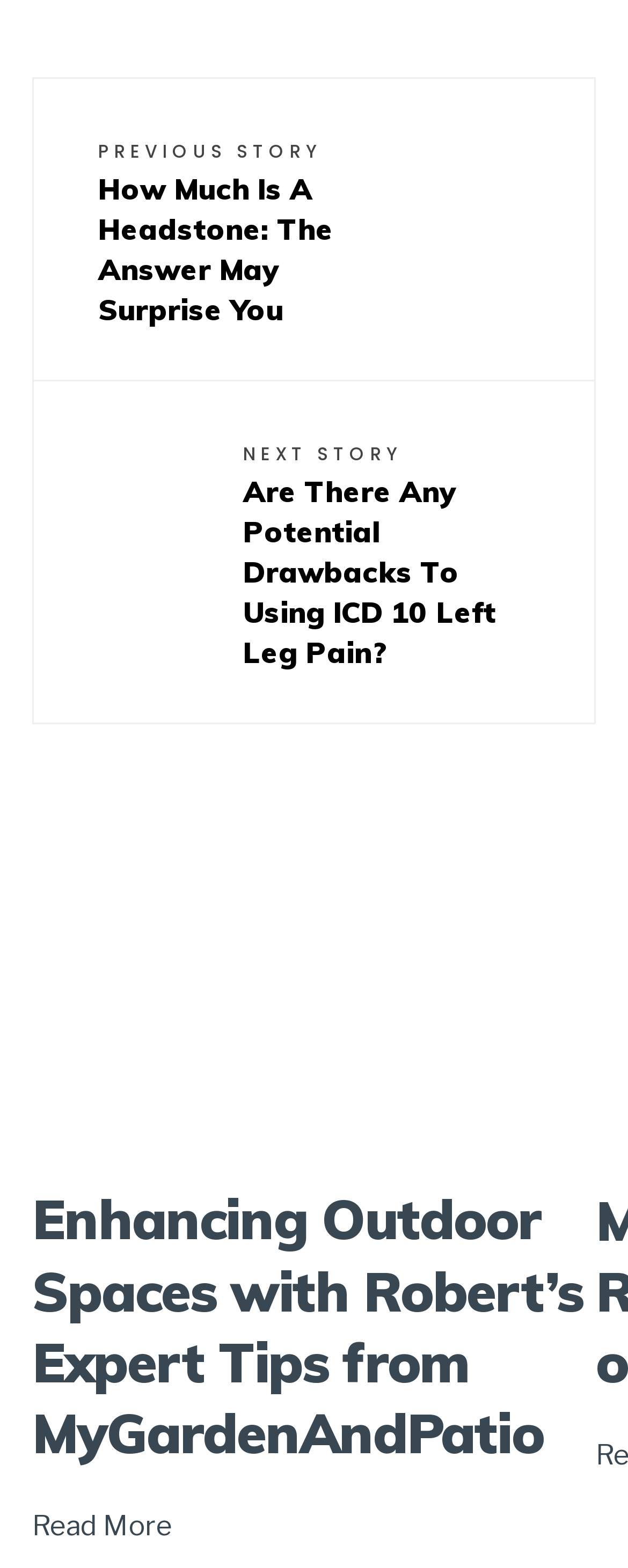What is the topic of the next story?
Using the image provided, answer with just one word or phrase.

ICD 10 Left Leg Pain